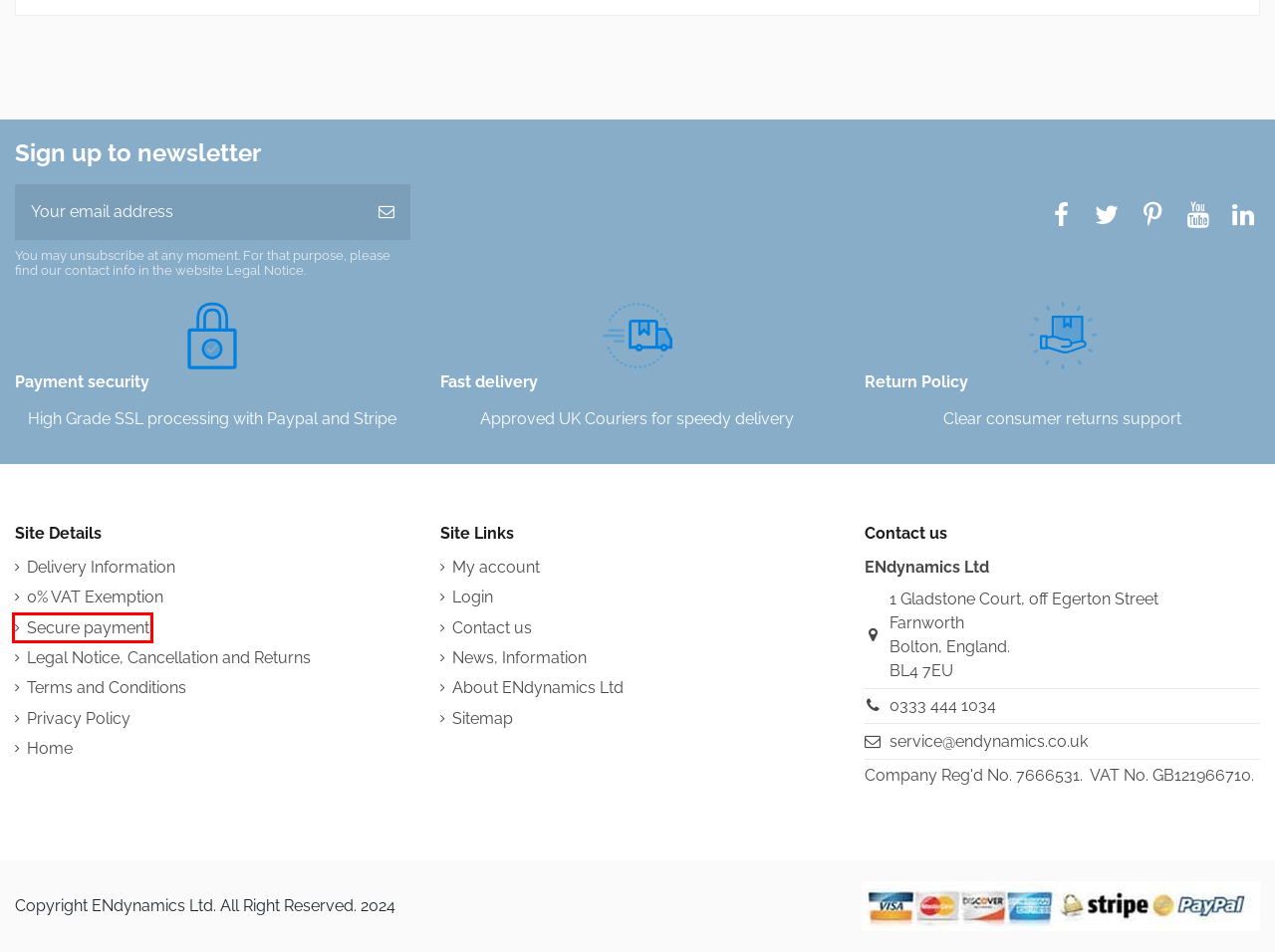Observe the webpage screenshot and focus on the red bounding box surrounding a UI element. Choose the most appropriate webpage description that corresponds to the new webpage after clicking the element in the bounding box. Here are the candidates:
A. Making secure payments to ENdynamics Ltd
B. Home
C. Sitemap
D. Delivery Information
E. Wheelchair, powerchair, mobility scooter spare parts and accessories
F. About ENdynamics Ltd
G. Roma Heavy Duty Walking Frame 2512
H. Terms and Conditions

A